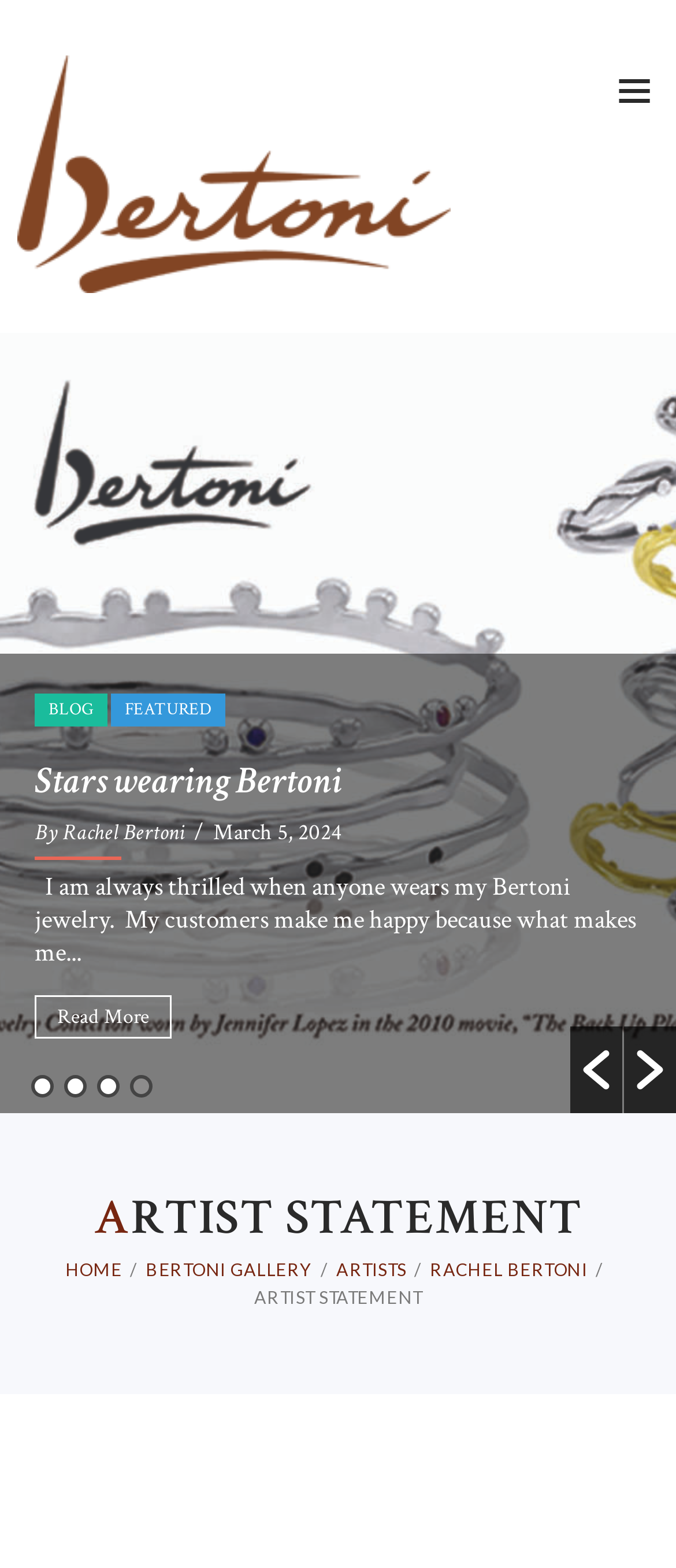Find the bounding box coordinates for the area you need to click to carry out the instruction: "go to home page". The coordinates should be four float numbers between 0 and 1, indicated as [left, top, right, bottom].

[0.096, 0.8, 0.181, 0.818]